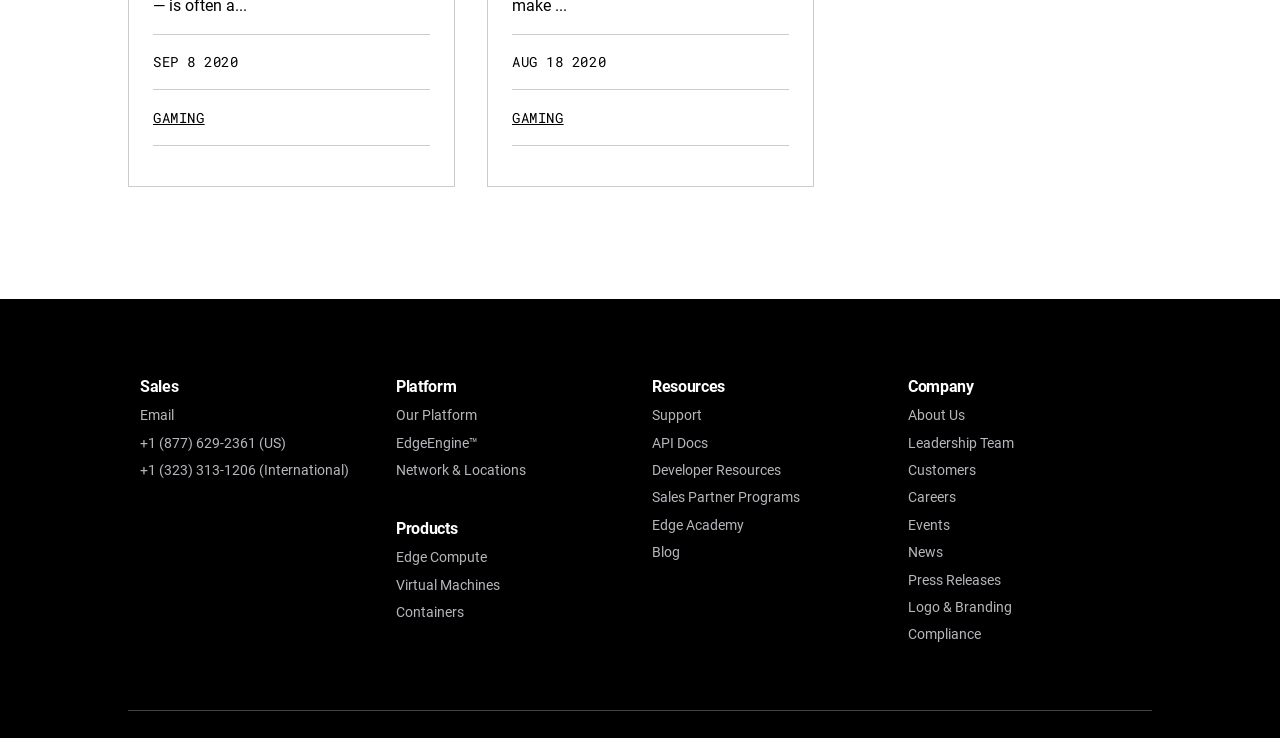Please locate the bounding box coordinates of the element's region that needs to be clicked to follow the instruction: "Contact us via email". The bounding box coordinates should be provided as four float numbers between 0 and 1, i.e., [left, top, right, bottom].

[0.109, 0.552, 0.136, 0.573]